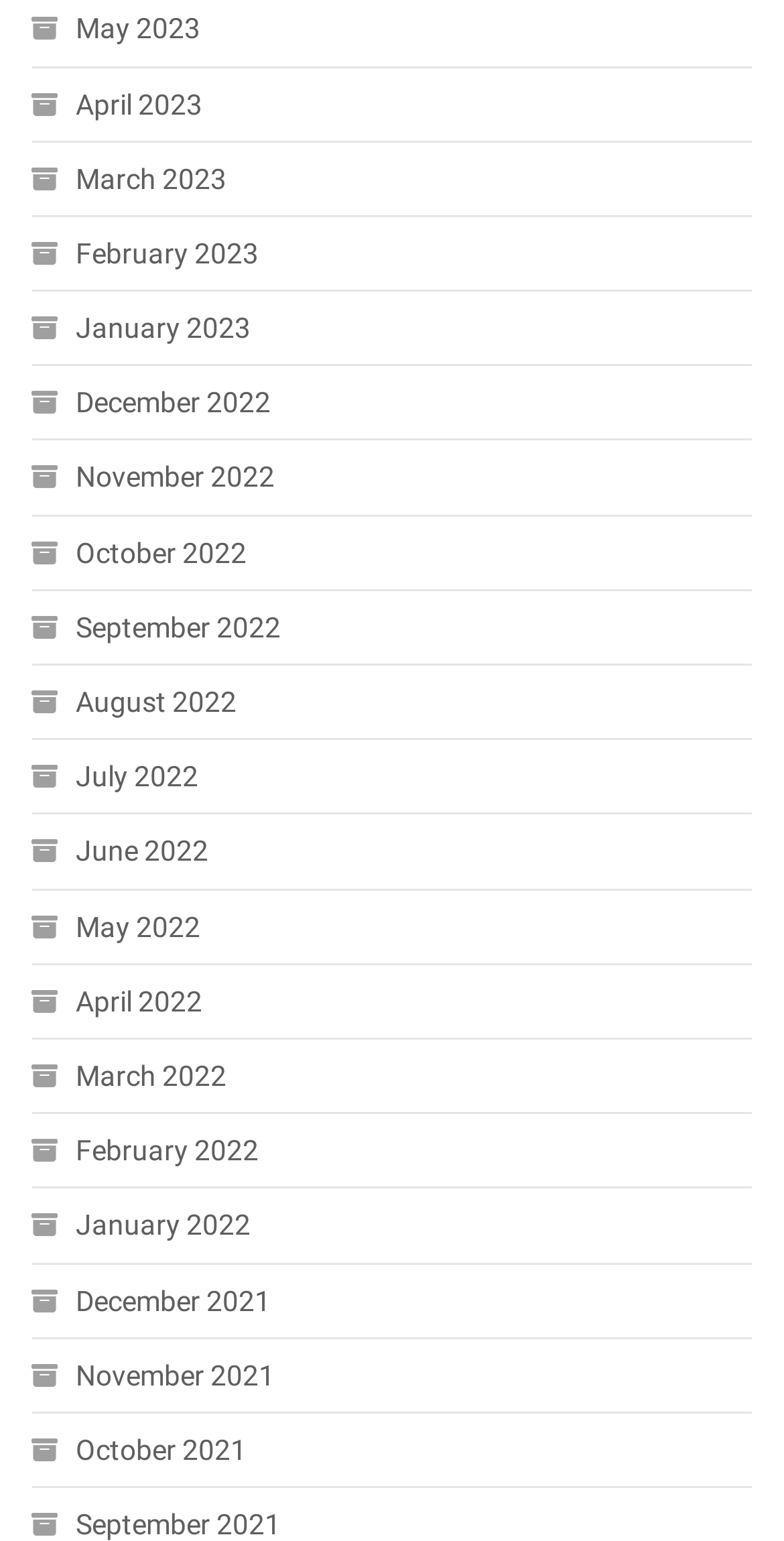Respond with a single word or phrase for the following question: 
Are the months listed in chronological order?

Yes